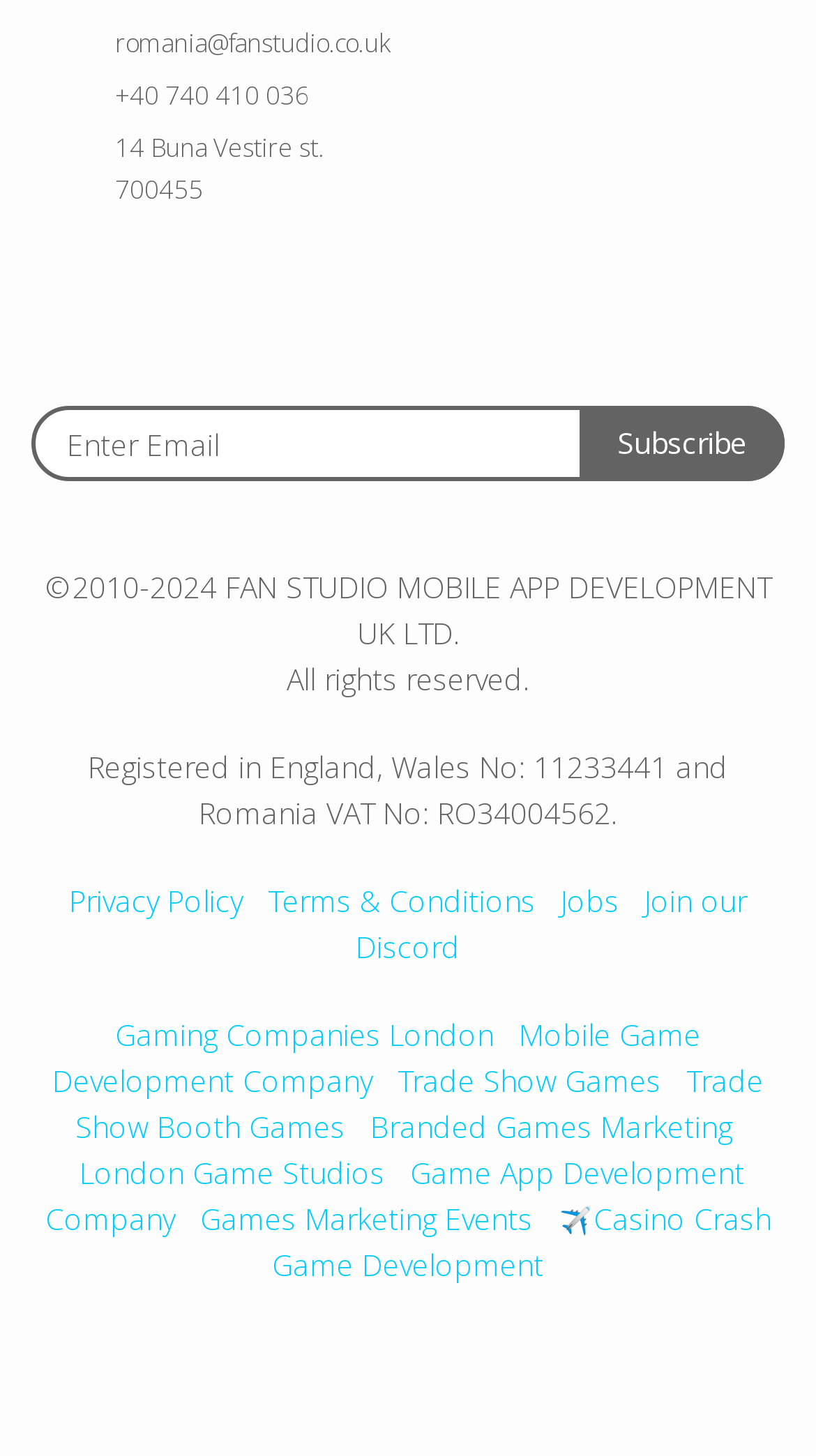Refer to the screenshot and give an in-depth answer to this question: What is the purpose of the textbox?

The textbox is located below the 'Email' label and has a placeholder text 'Enter Email', indicating that it is used to input an email address, likely for subscription or newsletter purposes.